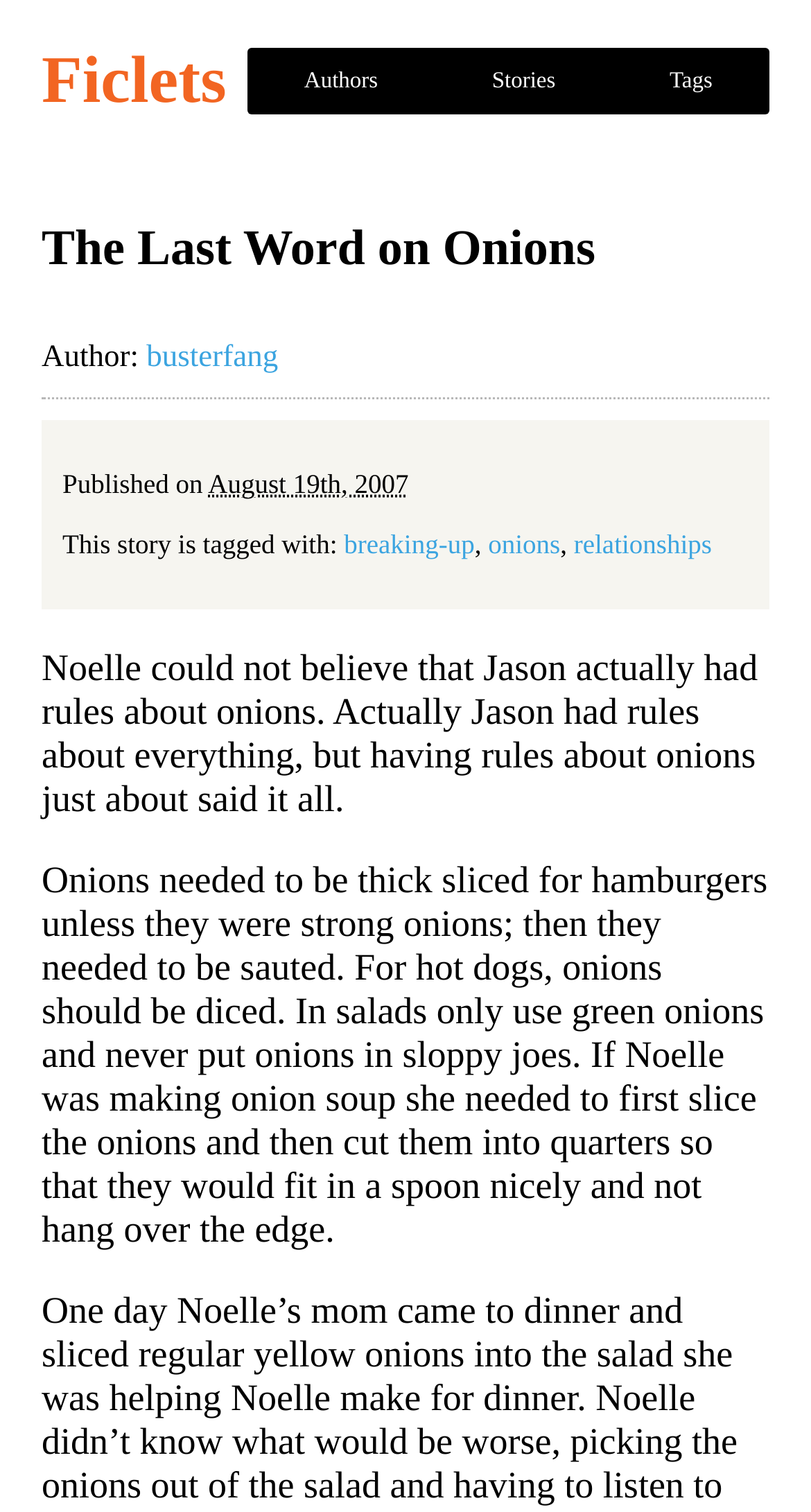What is the date of publication?
Analyze the image and deliver a detailed answer to the question.

I found the answer by looking at the 'Published on' label and the corresponding abbreviation next to it, which is '2007-08-19 18:57:01 UTC', and then extracting the date part from it.